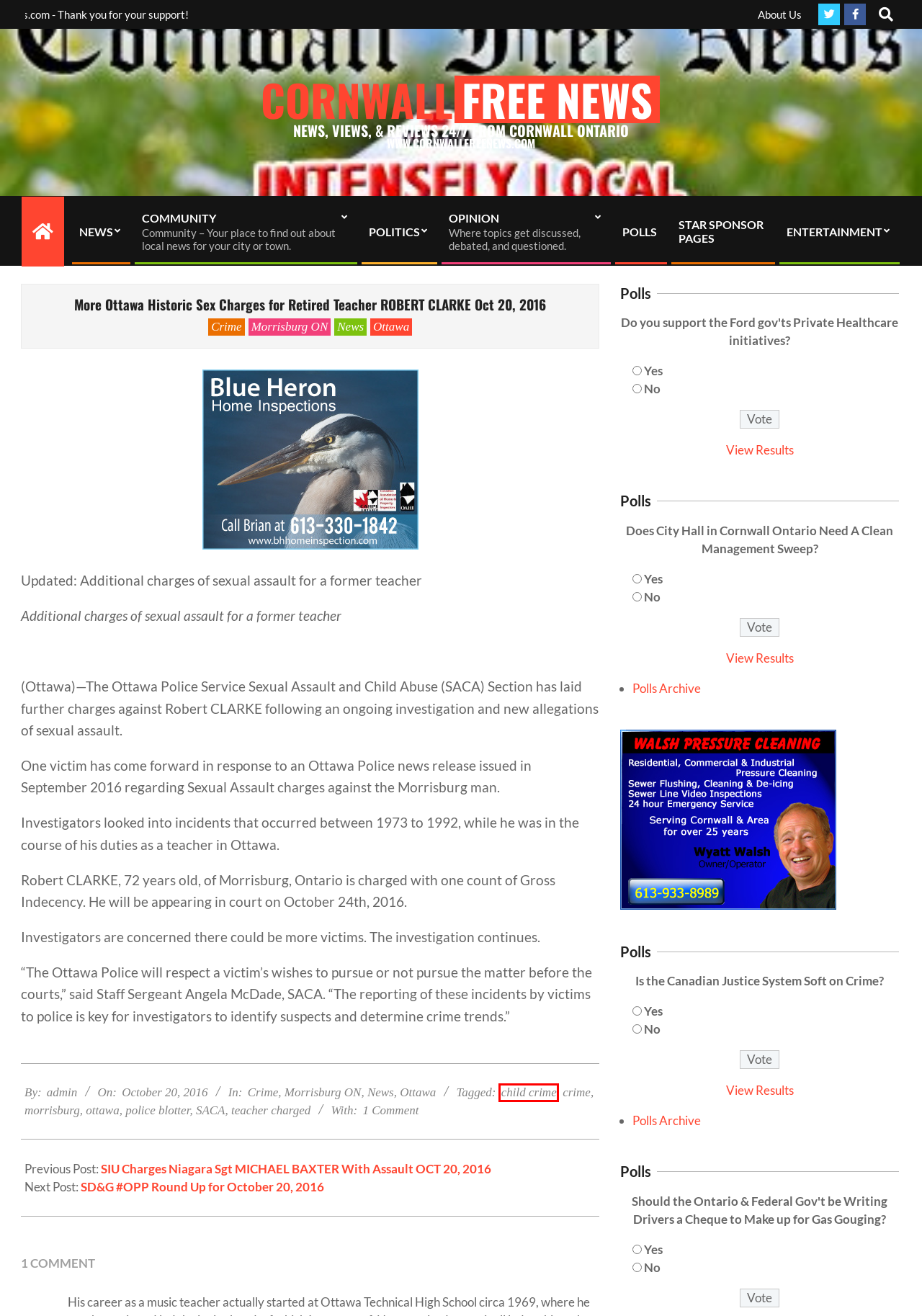Look at the screenshot of a webpage where a red bounding box surrounds a UI element. Your task is to select the best-matching webpage description for the new webpage after you click the element within the bounding box. The available options are:
A. Ottawa – The Cornwall Free News
B. SD&G #OPP Round Up for October 20, 2016 – The Cornwall Free News
C. News – The Cornwall Free News
D. child crime – The Cornwall Free News
E. Morrisburg ON – The Cornwall Free News
F. SACA – The Cornwall Free News
G. teacher charged – The Cornwall Free News
H. Crime – The Cornwall Free News

D